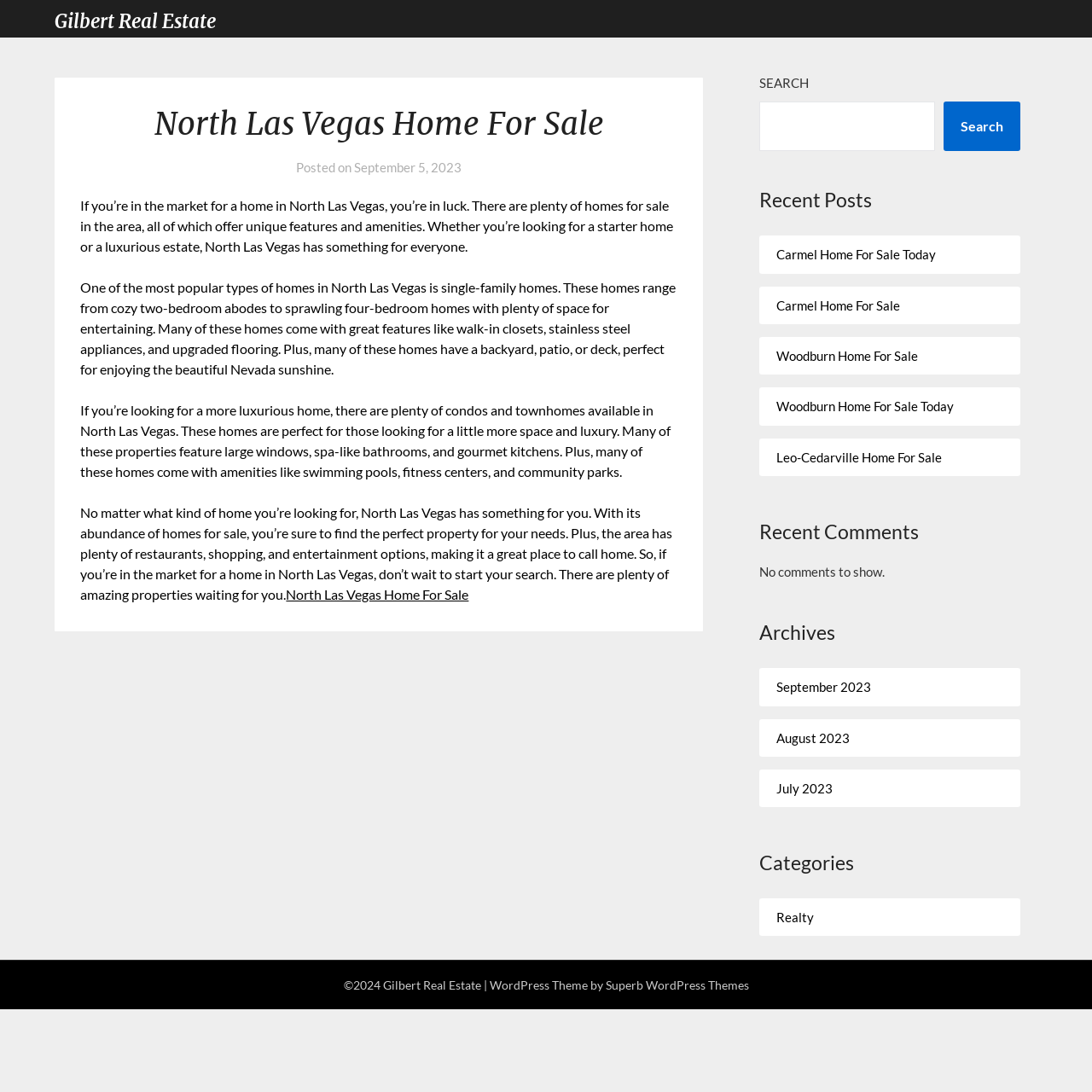Please identify the coordinates of the bounding box for the clickable region that will accomplish this instruction: "Check the copyright information".

[0.314, 0.895, 0.443, 0.908]